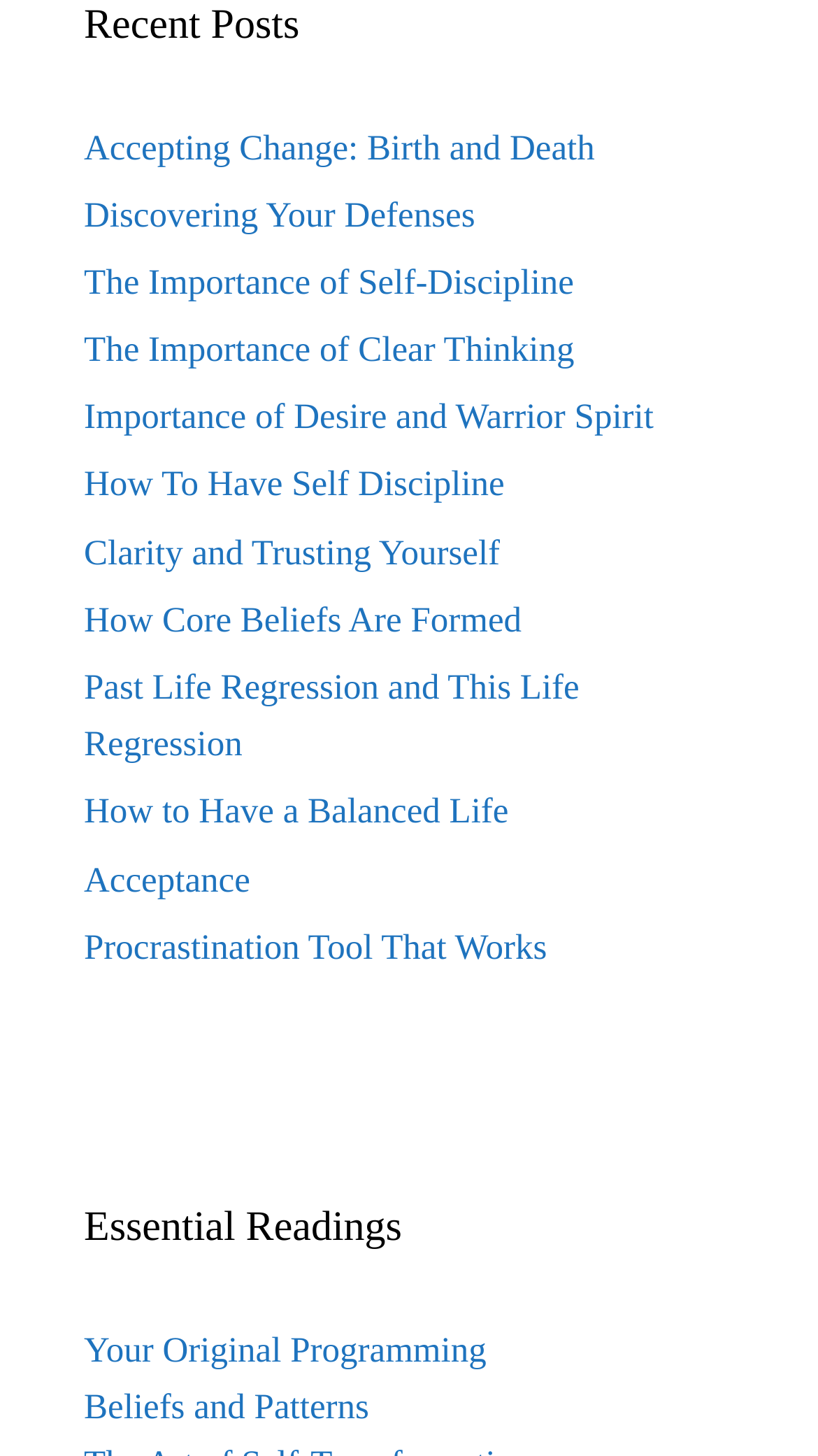Locate the bounding box of the UI element based on this description: "DONATE NOW". Provide four float numbers between 0 and 1 as [left, top, right, bottom].

None